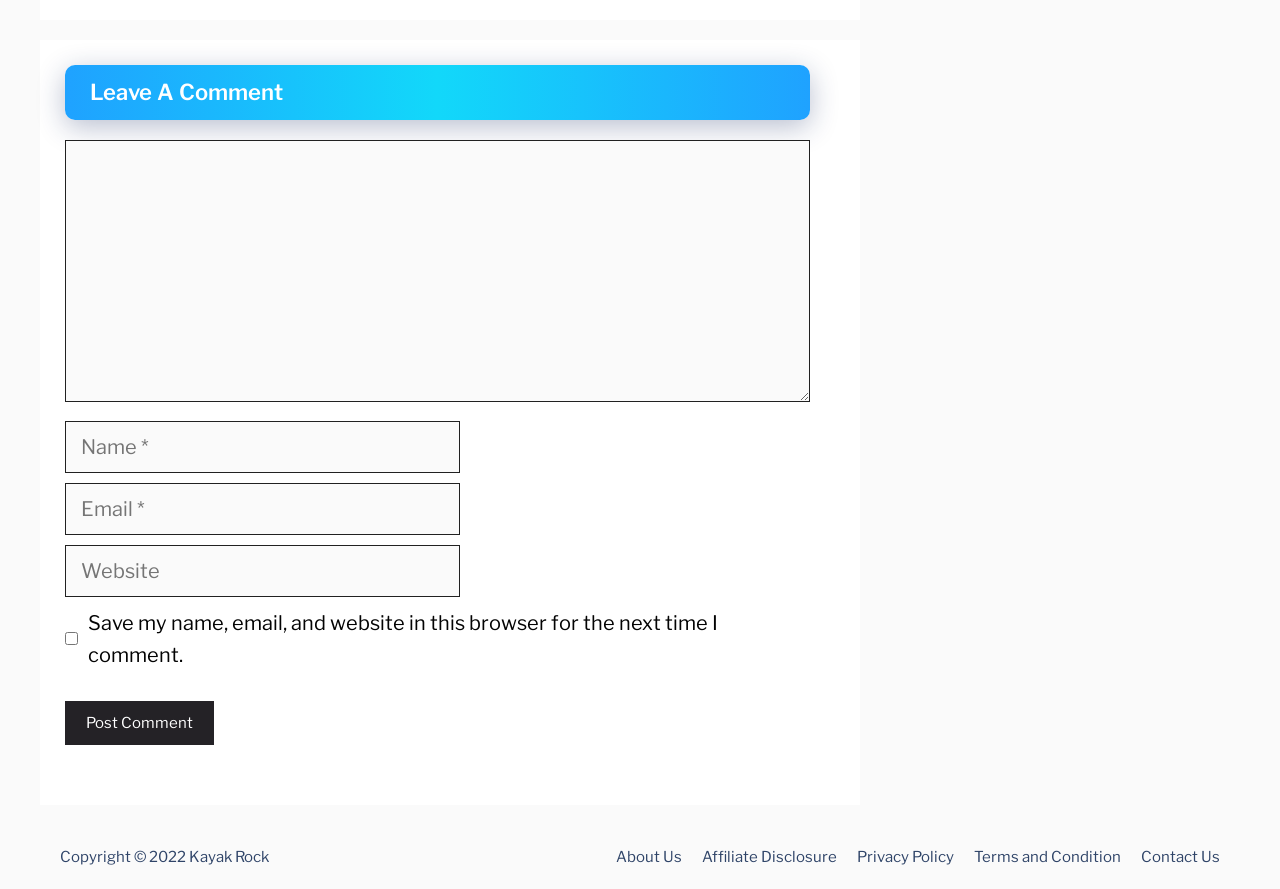Provide the bounding box coordinates of the HTML element described as: "parent_node: Comment name="url" placeholder="Website"". The bounding box coordinates should be four float numbers between 0 and 1, i.e., [left, top, right, bottom].

[0.051, 0.613, 0.359, 0.671]